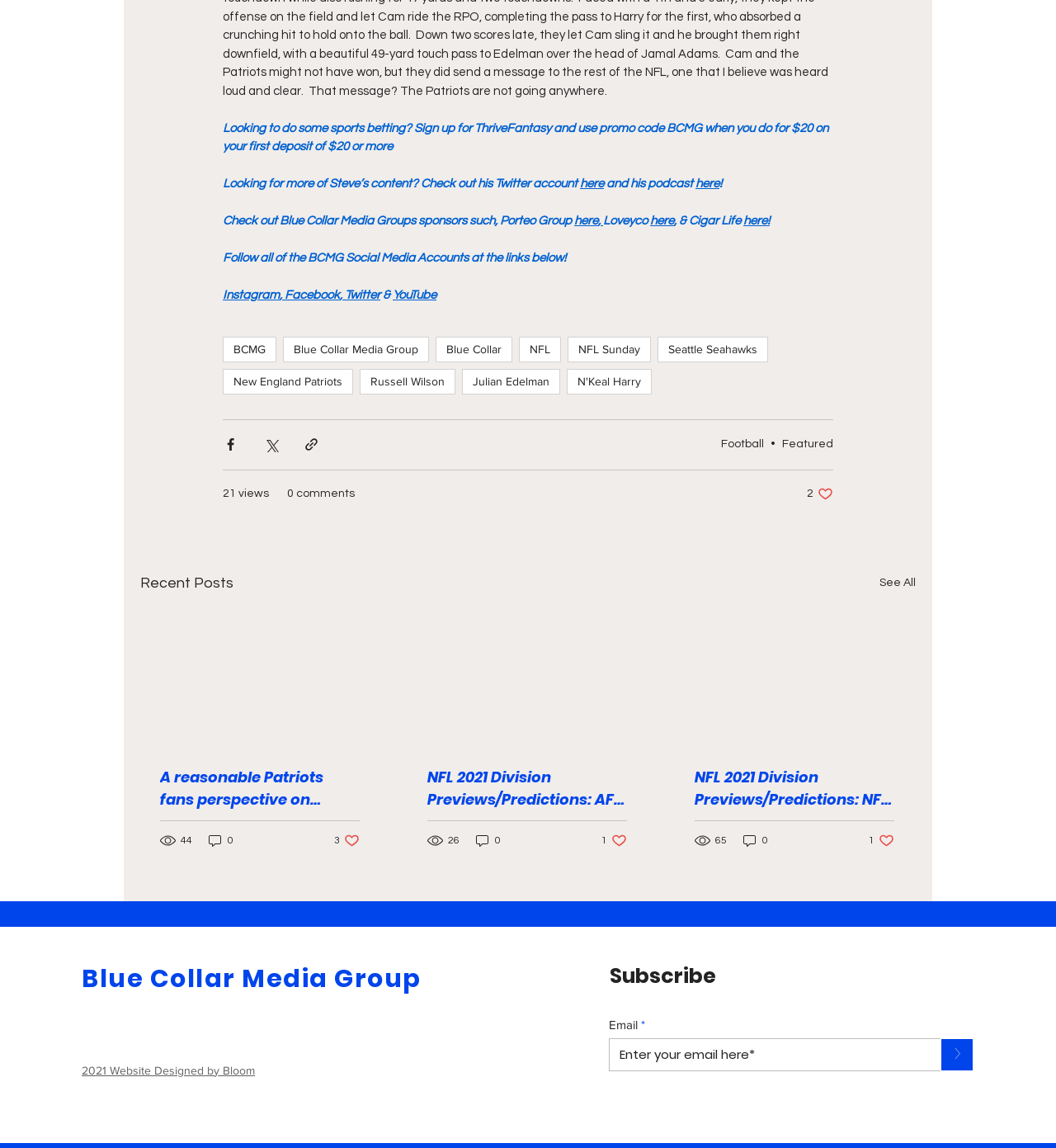Determine the bounding box coordinates for the HTML element described here: "Blue Collar Media Group".

[0.268, 0.293, 0.406, 0.315]